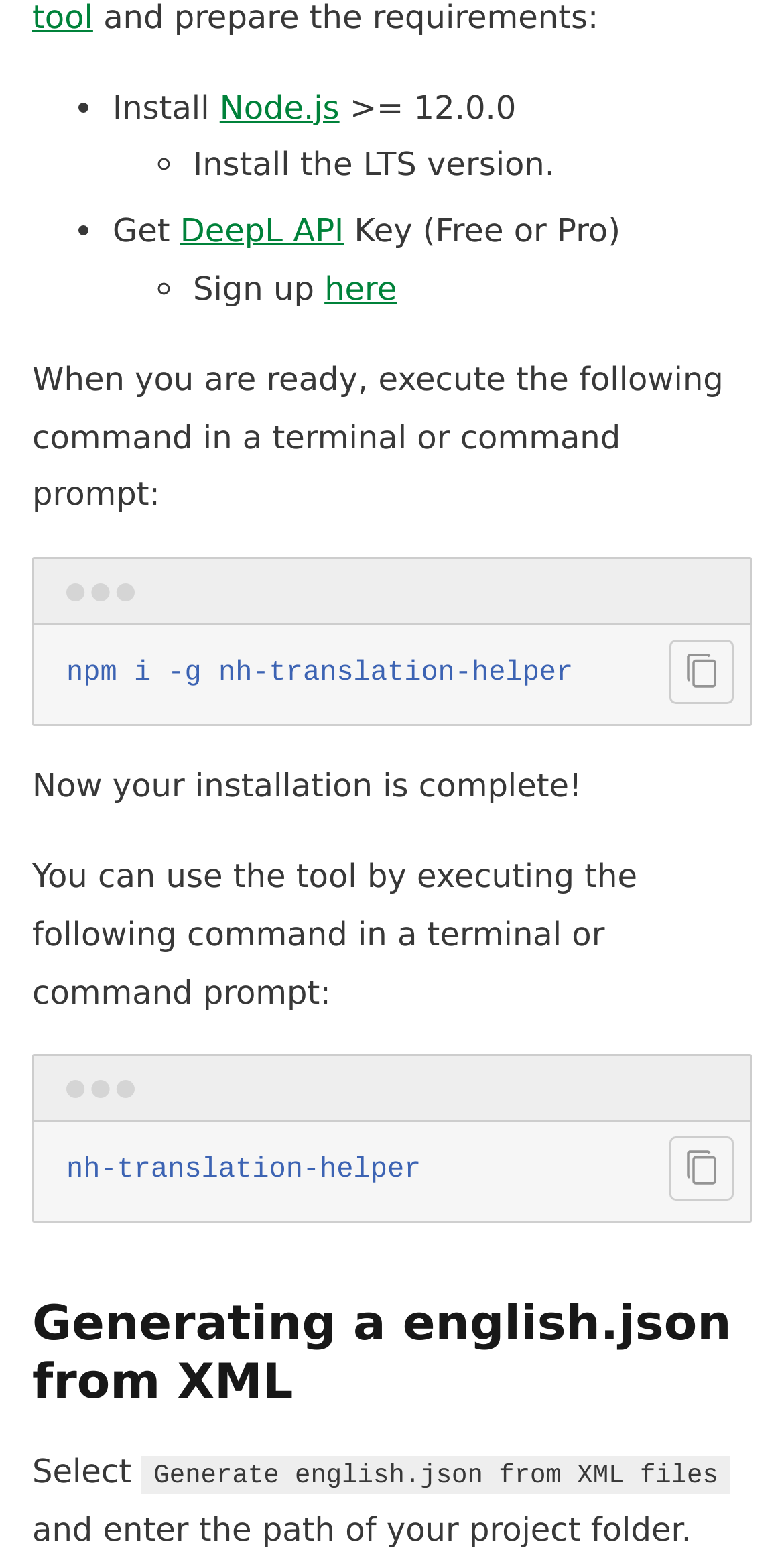Bounding box coordinates are specified in the format (top-left x, top-left y, bottom-right x, bottom-right y). All values are floating point numbers bounded between 0 and 1. Please provide the bounding box coordinate of the region this sentence describes: nh-translation-helper

[0.041, 0.718, 0.959, 0.782]